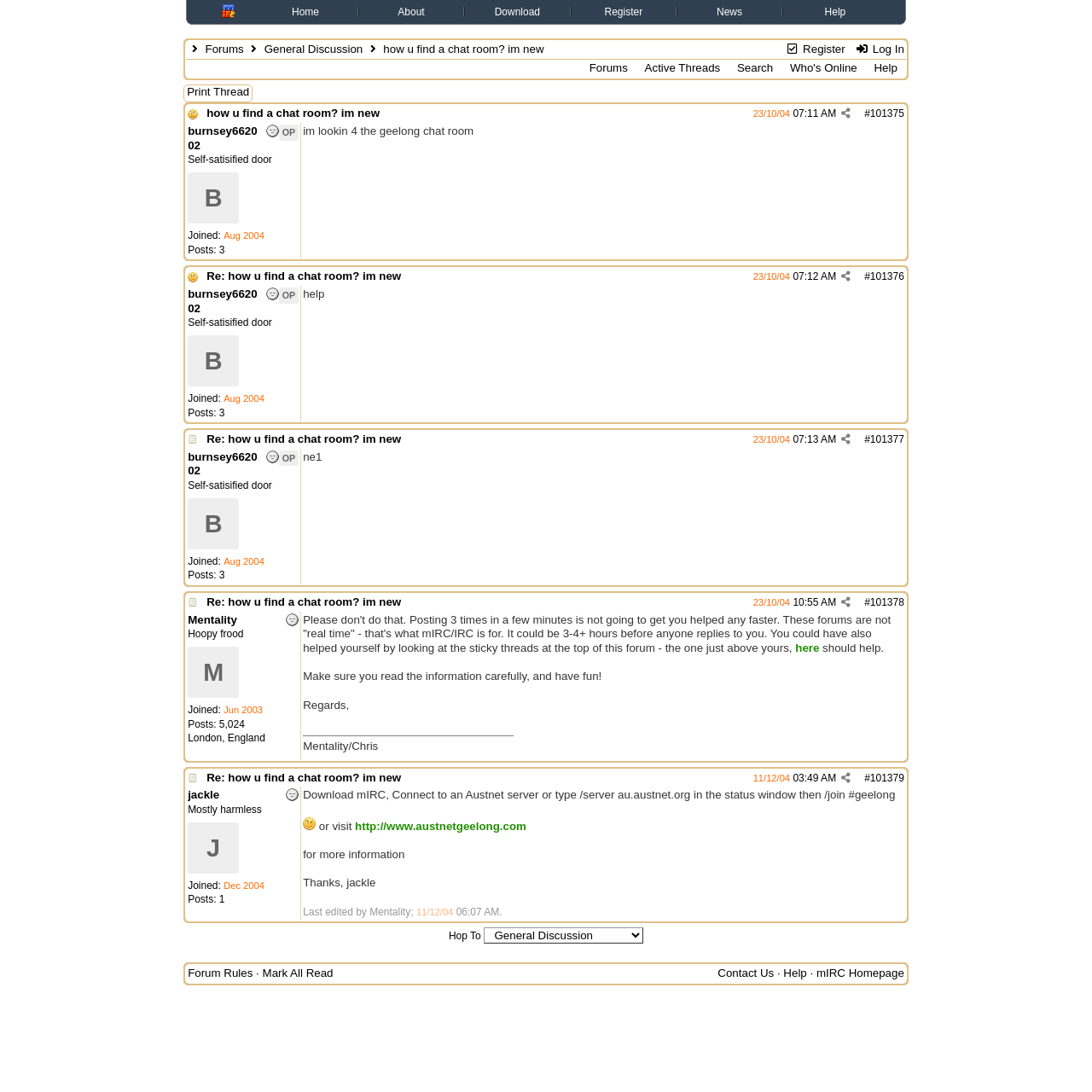Locate the bounding box coordinates for the element described below: "101379". The coordinates must be four float values between 0 and 1, formatted as [left, top, right, bottom].

[0.797, 0.707, 0.828, 0.718]